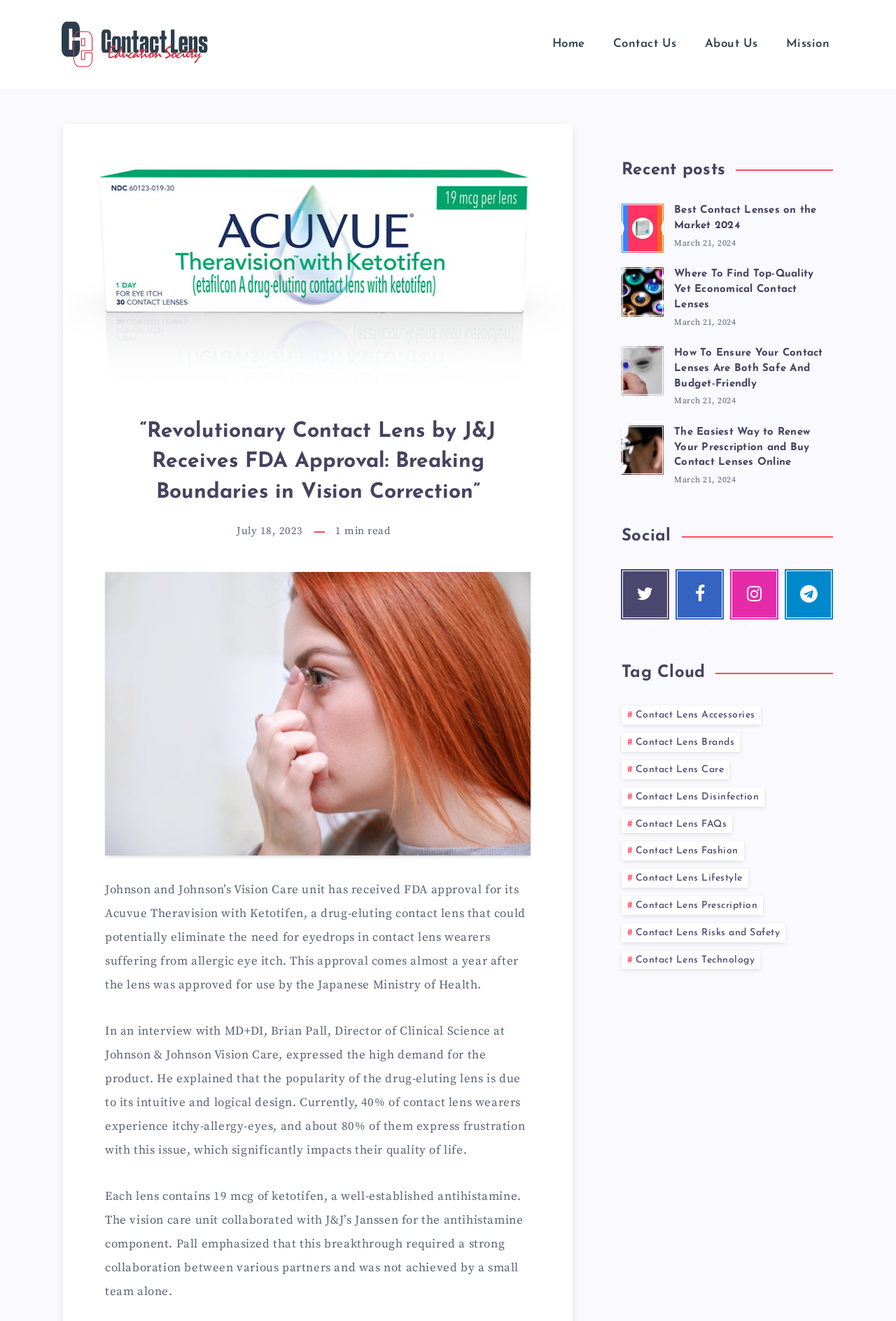Determine the bounding box coordinates of the section I need to click to execute the following instruction: "Follow on Twitter". Provide the coordinates as four float numbers between 0 and 1, i.e., [left, top, right, bottom].

[0.693, 0.431, 0.747, 0.469]